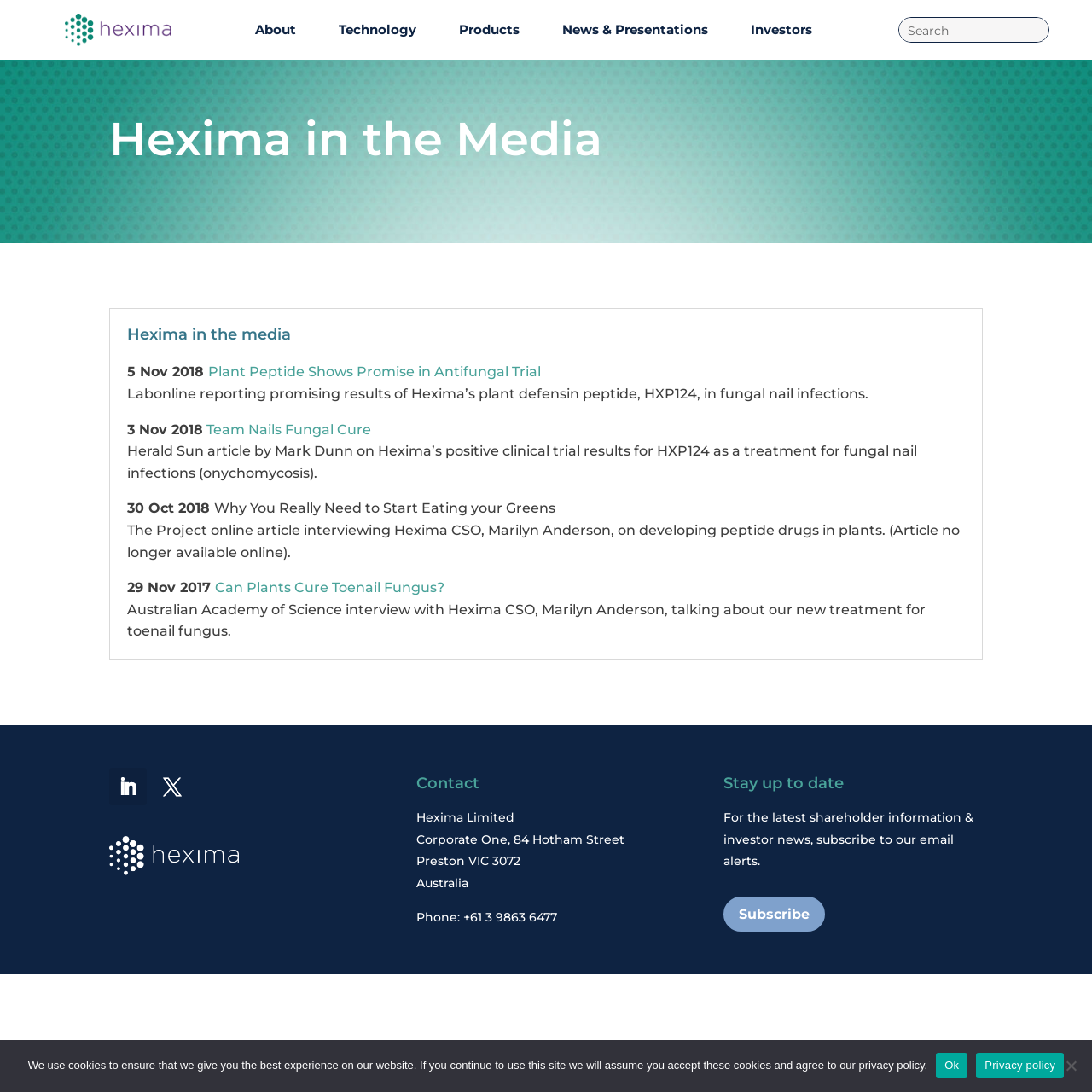By analyzing the image, answer the following question with a detailed response: How many news articles are listed?

I counted the number of news articles listed on the webpage, which are 'Plant Peptide Shows Promise in Antifungal Trial', 'Team Nails Fungal Cure', 'Why You Really Need to Start Eating your Greens', 'Can Plants Cure Toenail Fungus?', and found that there are 5 news articles.